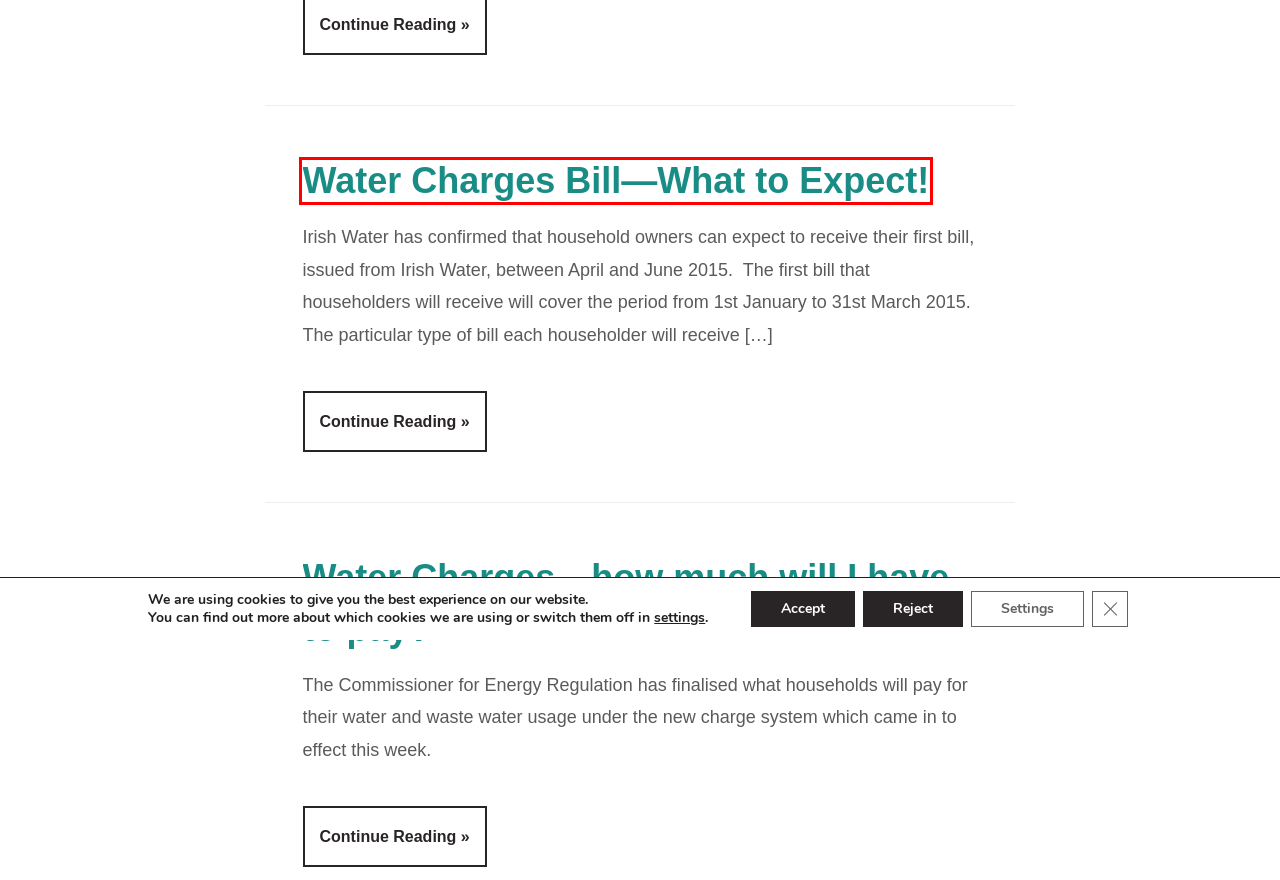Given a screenshot of a webpage with a red bounding box, please pick the webpage description that best fits the new webpage after clicking the element inside the bounding box. Here are the candidates:
A. Personal Injury Claims Munster | Pierse Fitzgibbon Solicitors
B. Water Charges—how much will I have to pay? | Pierse Fitzgibbon Solicitors
C. About Pierse Fitzgibbon | Pierse Fitzgibbon Solicitors
D. News Articles | Pierse Fitzgibbon Solicitors
E. Water Charges Bill—What to Expect! | Pierse Fitzgibbon Solicitors
F. Law Firms Munster - Pierse Fitzgibbon Solicitors
G. Contact Us | Pierse Fitzgibbon Solicitors
H. Water Charges | Pierse Fitzgibbon Solicitors

E